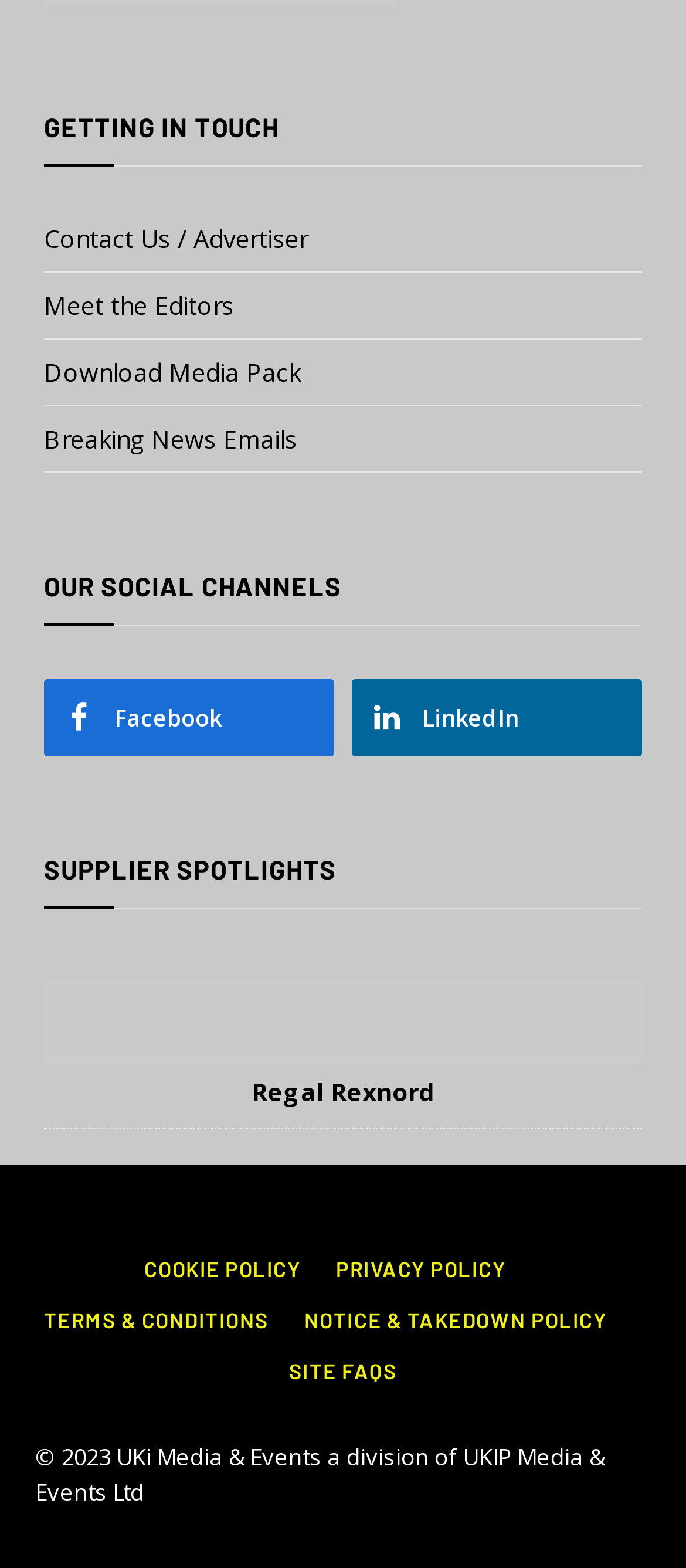Find the bounding box coordinates for the UI element whose description is: "Notice & Takedown Policy". The coordinates should be four float numbers between 0 and 1, in the format [left, top, right, bottom].

[0.444, 0.834, 0.885, 0.85]